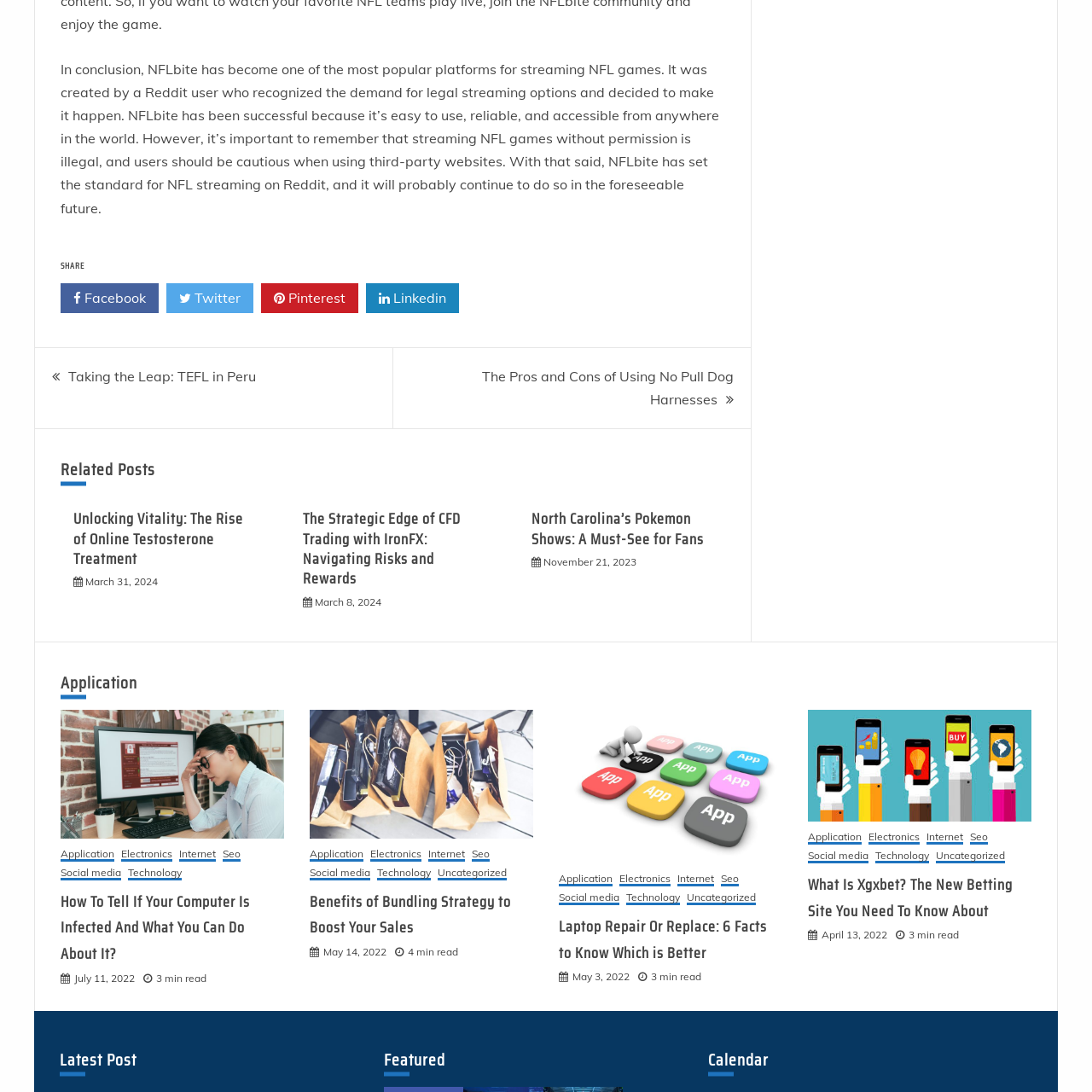Use a single word or phrase to answer the following:
How many minutes does it take to read the post 'Benefits of Bundling Strategy to Boost Your Sales'?

4 min